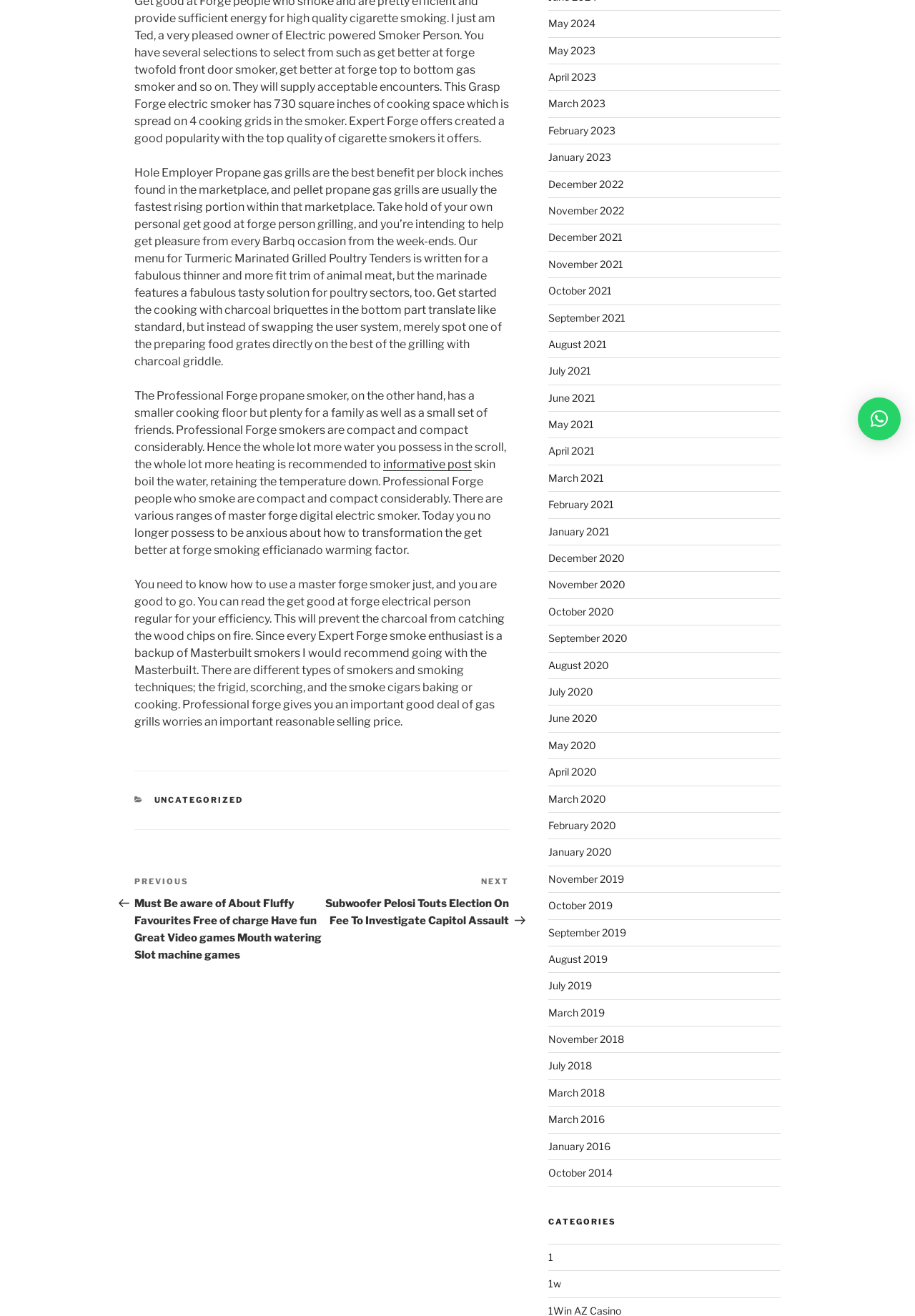Identify the bounding box coordinates for the UI element described by the following text: "Uncategorized". Provide the coordinates as four float numbers between 0 and 1, in the format [left, top, right, bottom].

[0.168, 0.604, 0.266, 0.612]